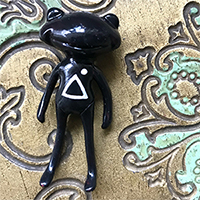Based on the image, provide a detailed response to the question:
What is the shape of the design on the frog's chest?

According to the caption, the frog-like character has 'a white triangular design on its chest', which suggests that the design is triangular in shape.